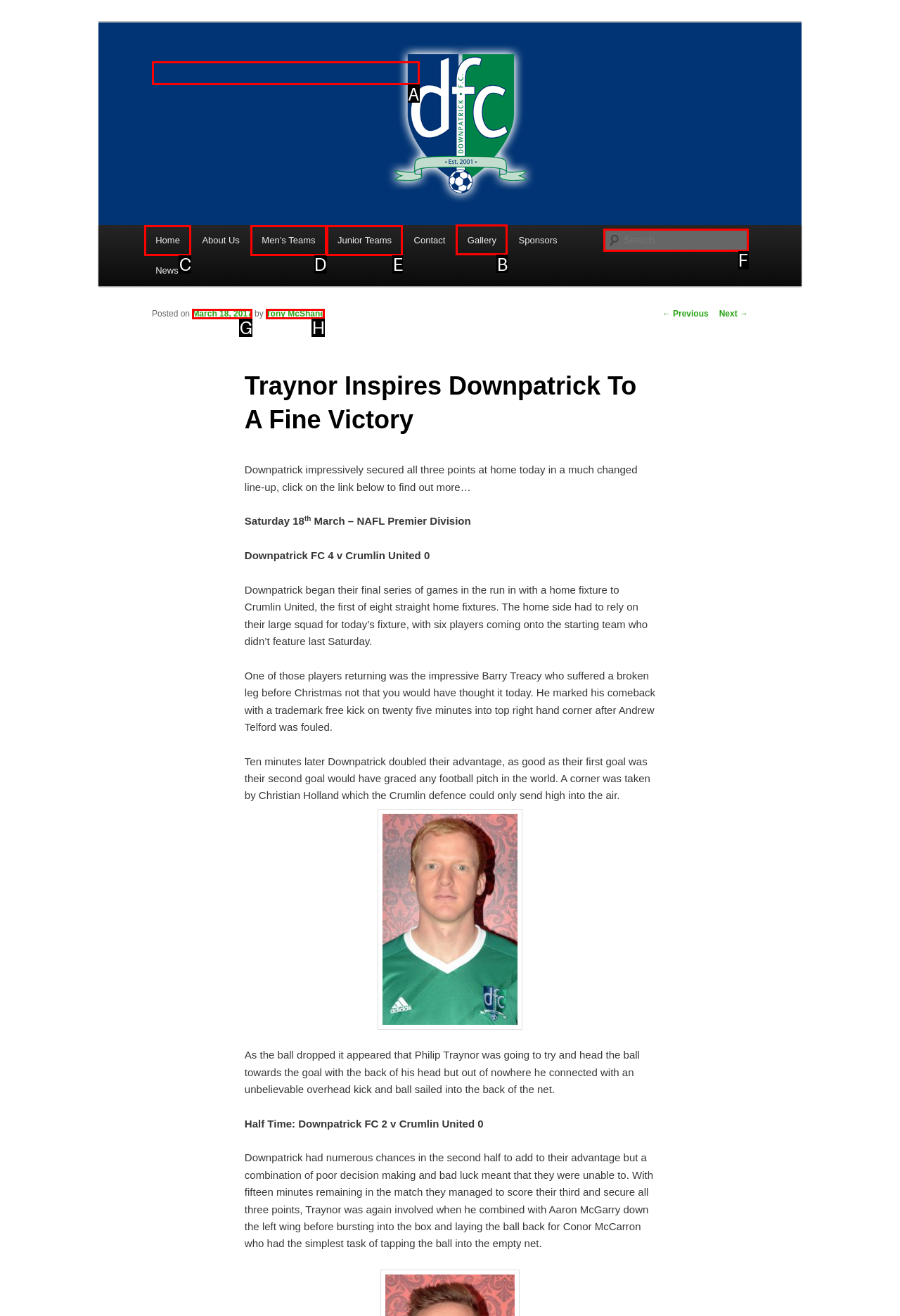Determine the letter of the element I should select to fulfill the following instruction: View the gallery. Just provide the letter.

B